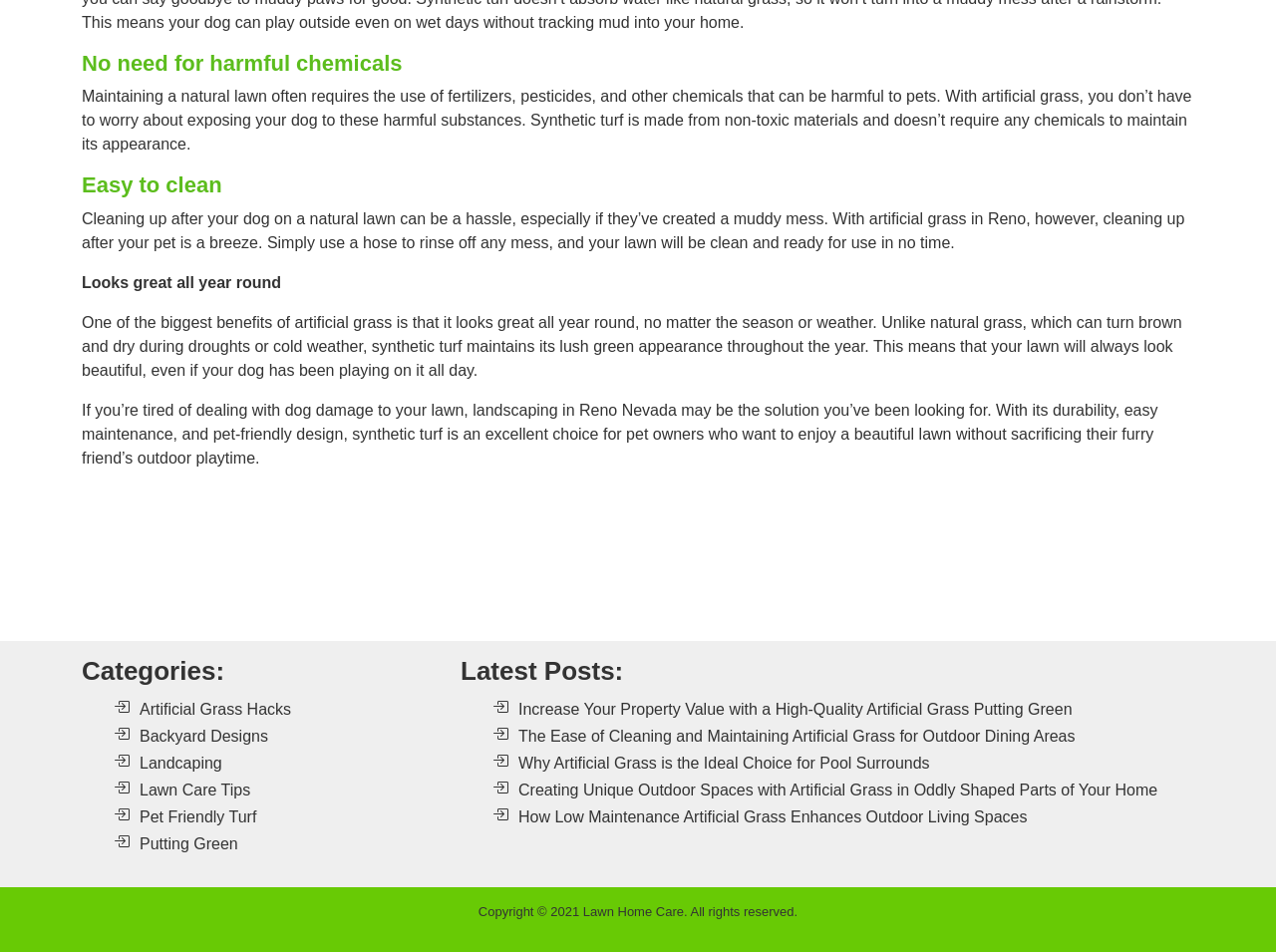Determine the bounding box coordinates for the area that needs to be clicked to fulfill this task: "Learn about 'Pet Friendly Turf'". The coordinates must be given as four float numbers between 0 and 1, i.e., [left, top, right, bottom].

[0.109, 0.849, 0.201, 0.867]